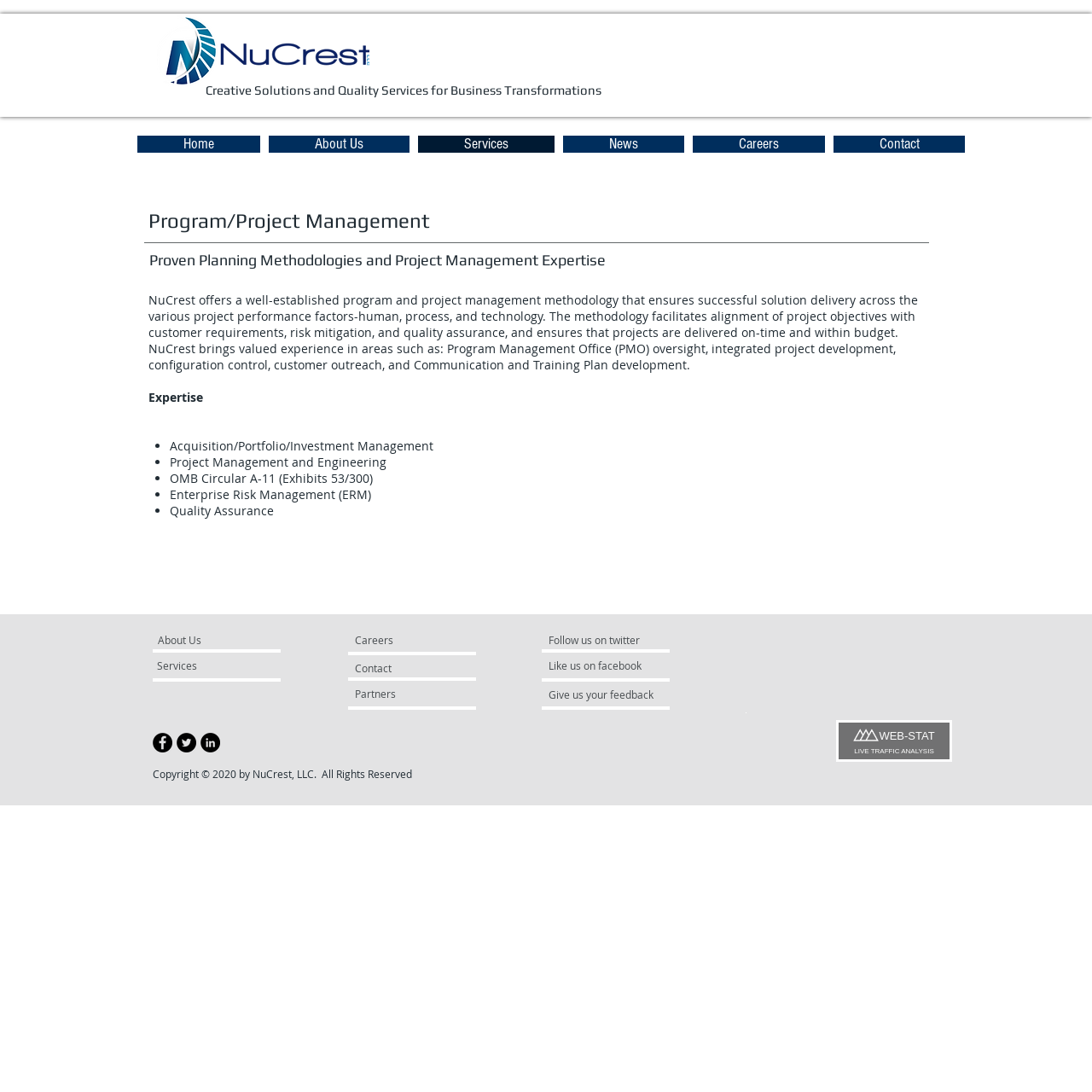Find the bounding box coordinates for the area that should be clicked to accomplish the instruction: "Click the 'About Us' link".

[0.246, 0.124, 0.375, 0.14]